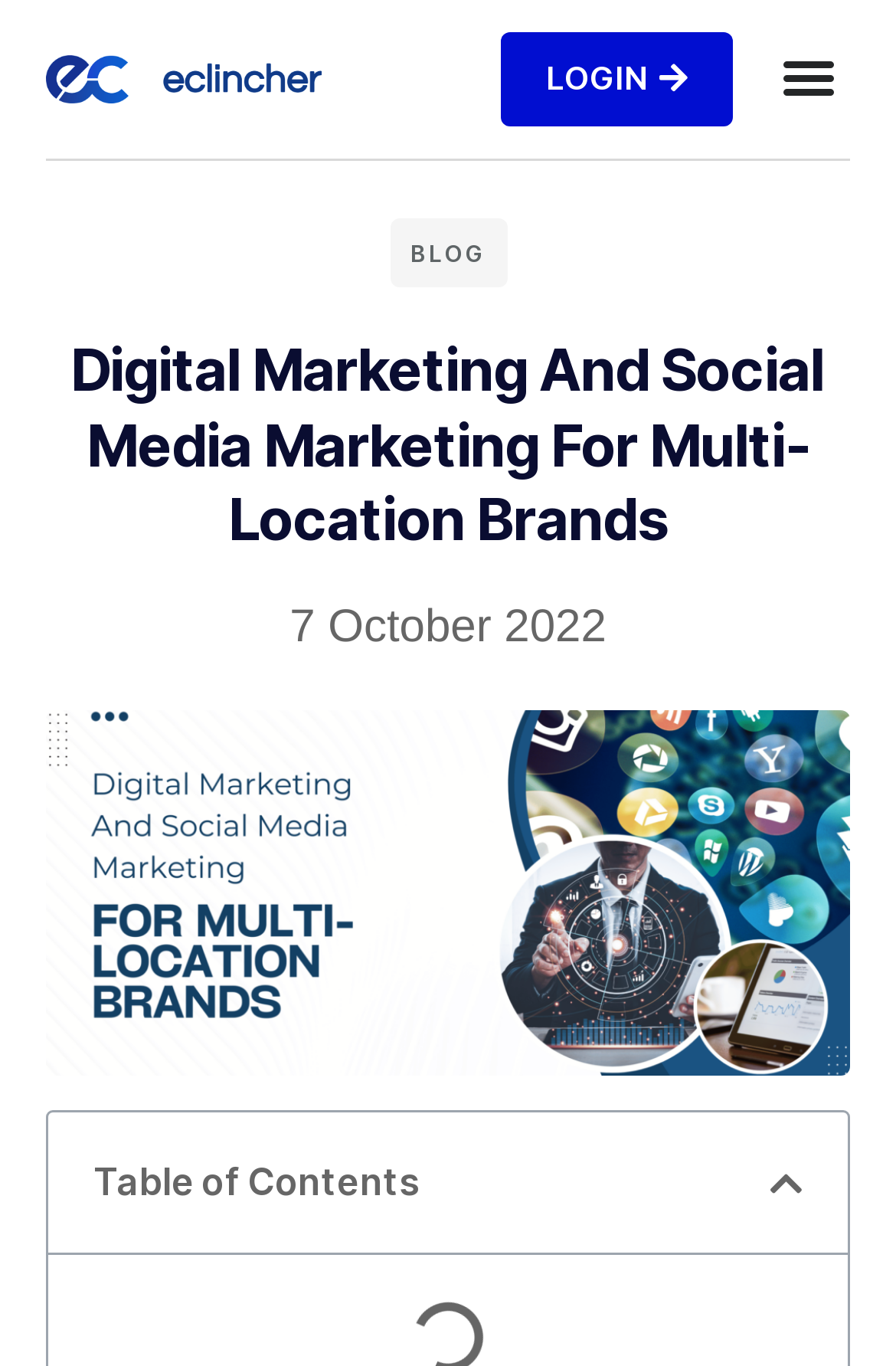What is the date of the article?
Based on the image content, provide your answer in one word or a short phrase.

7 October 2022